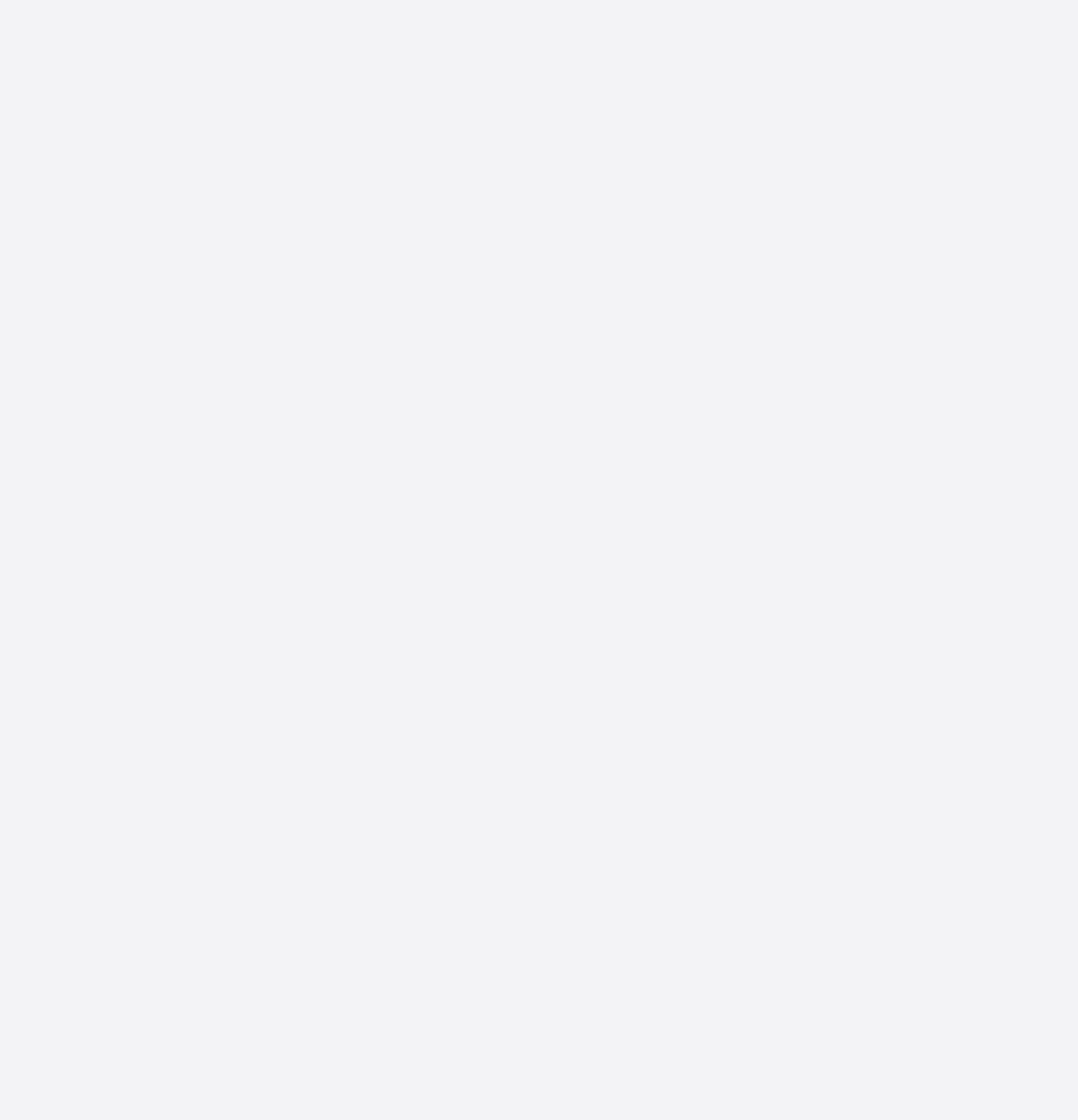Find the bounding box of the UI element described as follows: "服务等级（SLA）".

[0.903, 0.973, 0.977, 0.983]